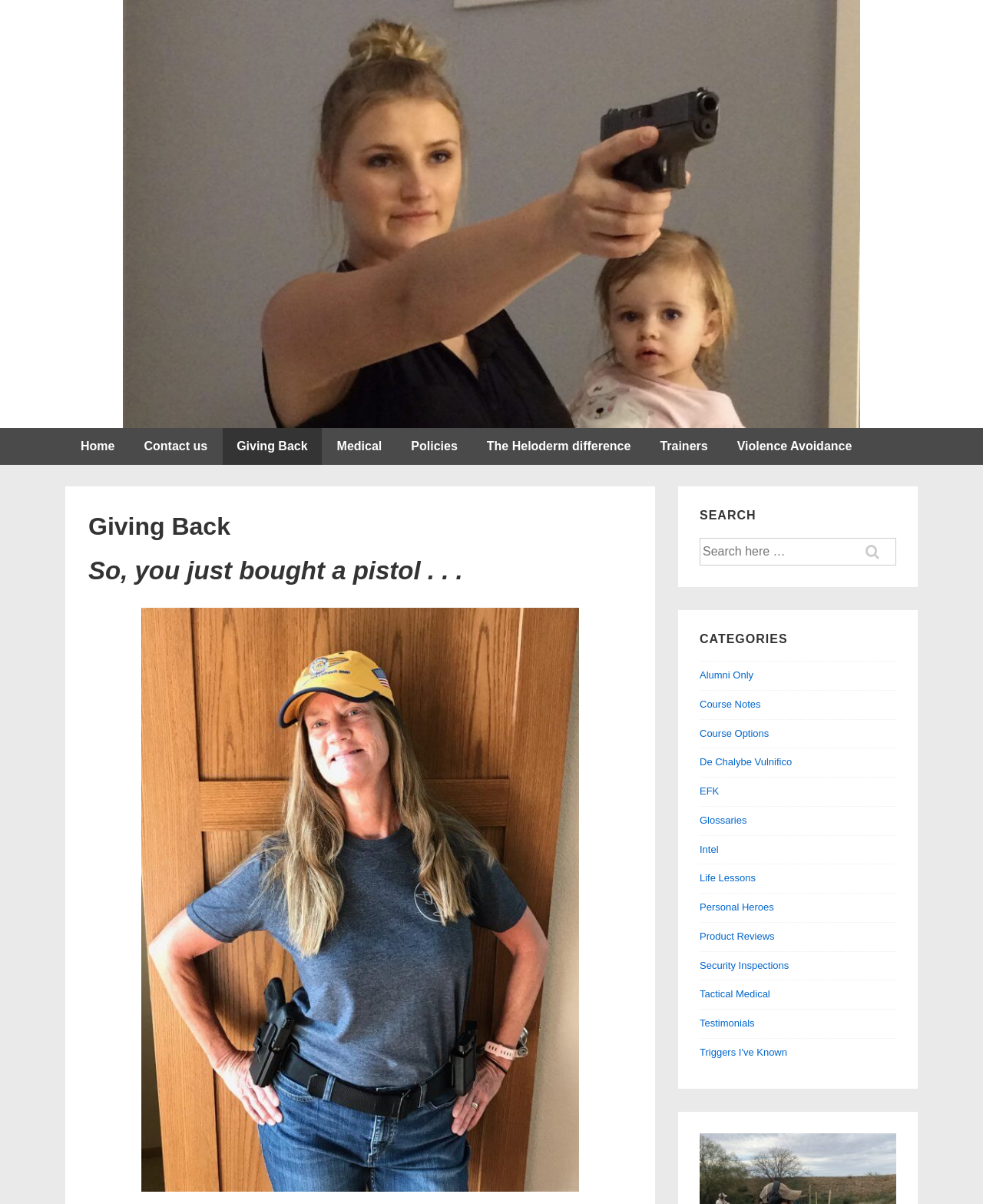What is the first category listed?
Based on the visual information, provide a detailed and comprehensive answer.

I looked at the 'CATEGORIES' section and found the first link listed, which is 'Alumni Only'.